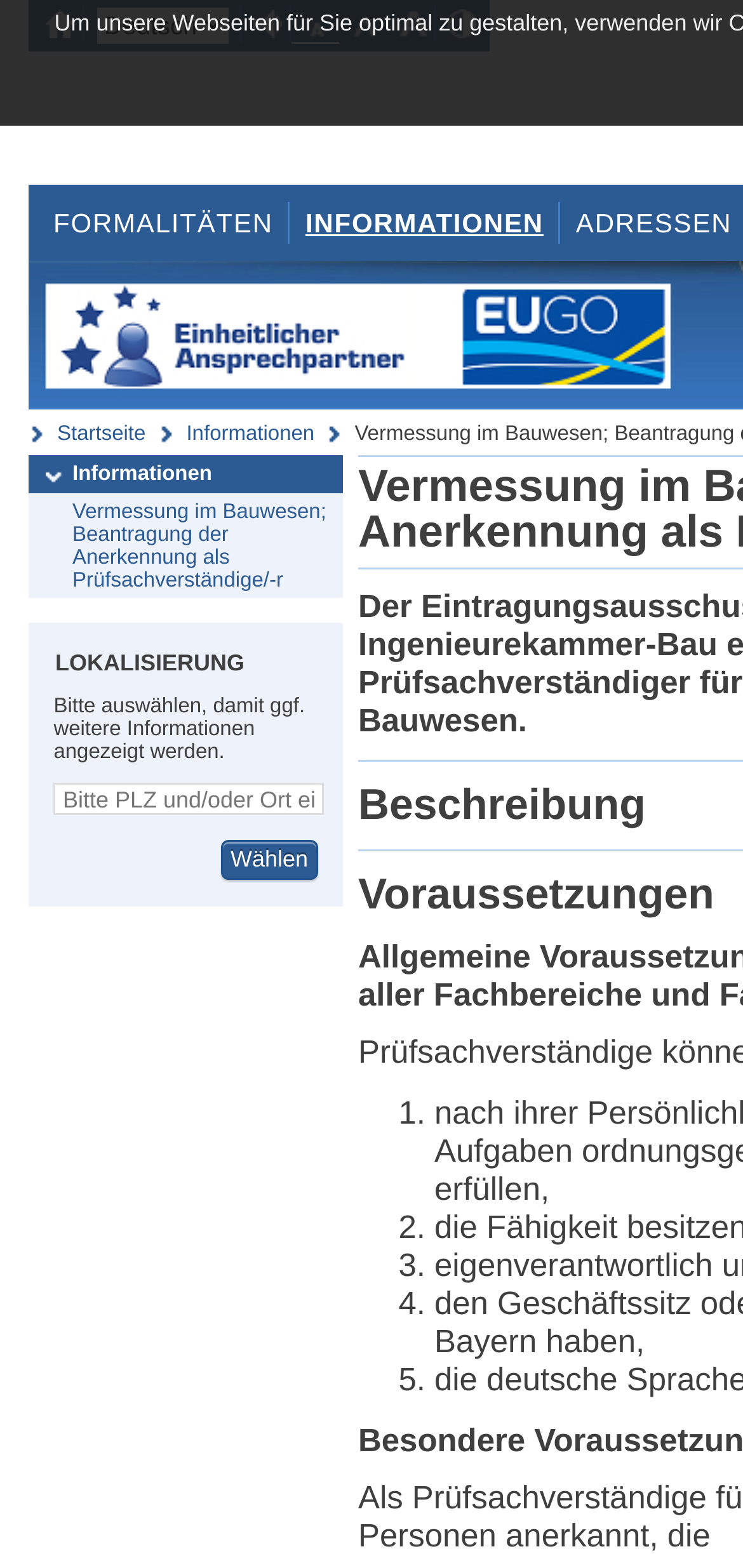Reply to the question below using a single word or brief phrase:
How many list markers are available on the webpage?

5